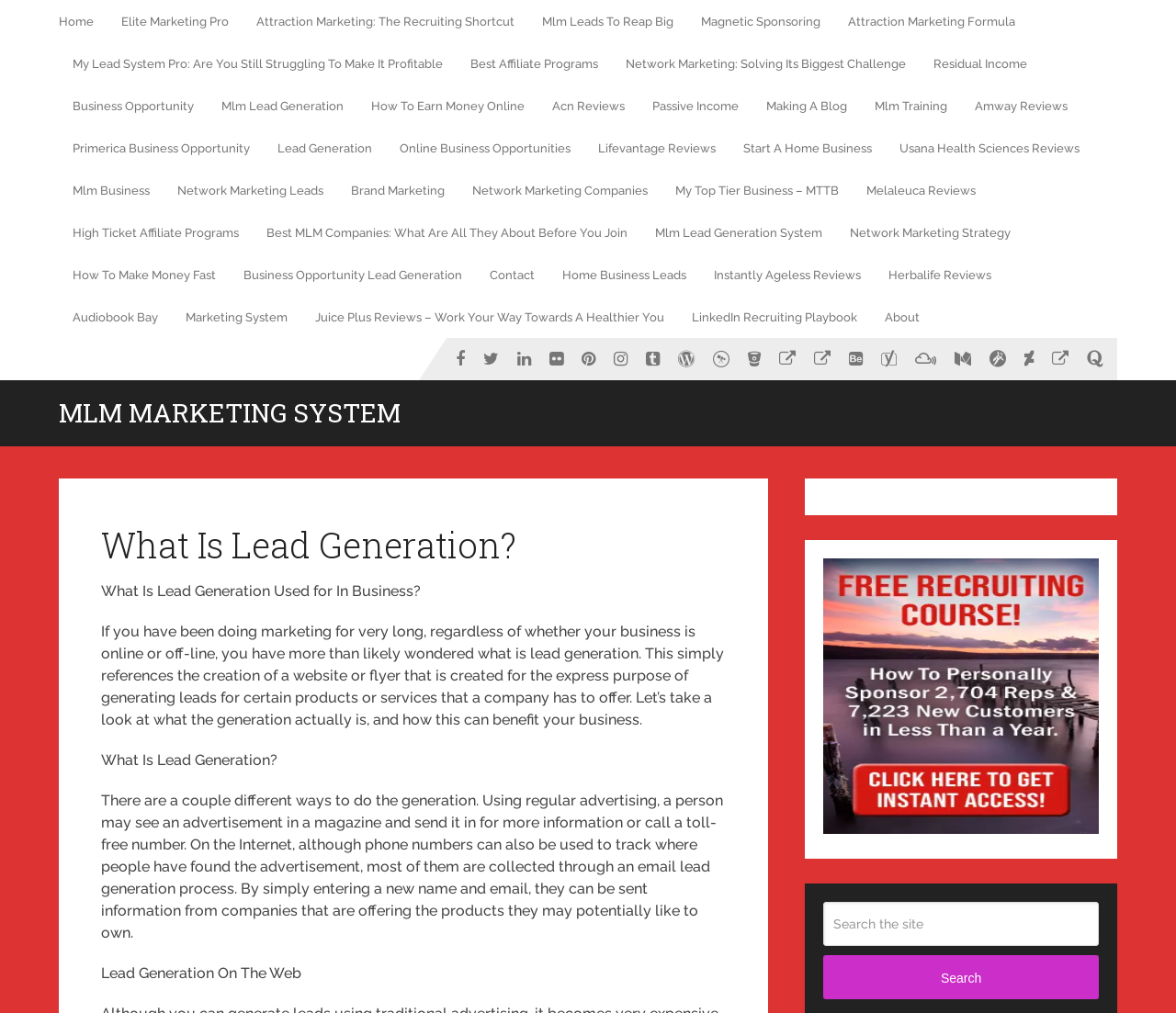Please identify the bounding box coordinates of the clickable element to fulfill the following instruction: "Click on Elite Marketing Pro". The coordinates should be four float numbers between 0 and 1, i.e., [left, top, right, bottom].

[0.091, 0.0, 0.206, 0.042]